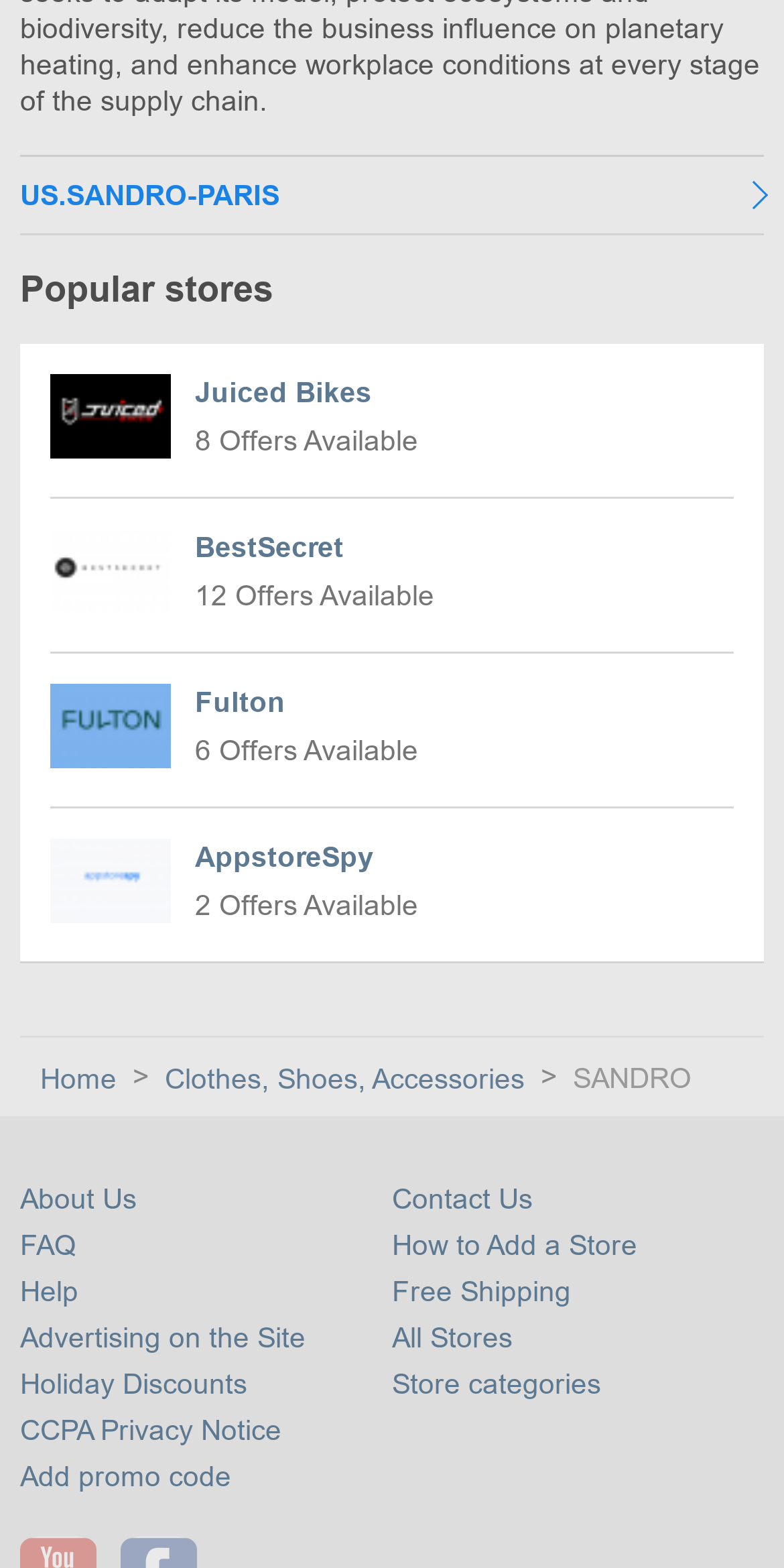Can you identify the bounding box coordinates of the clickable region needed to carry out this instruction: 'Go to SANDRO page'? The coordinates should be four float numbers within the range of 0 to 1, stated as [left, top, right, bottom].

[0.731, 0.677, 0.882, 0.697]